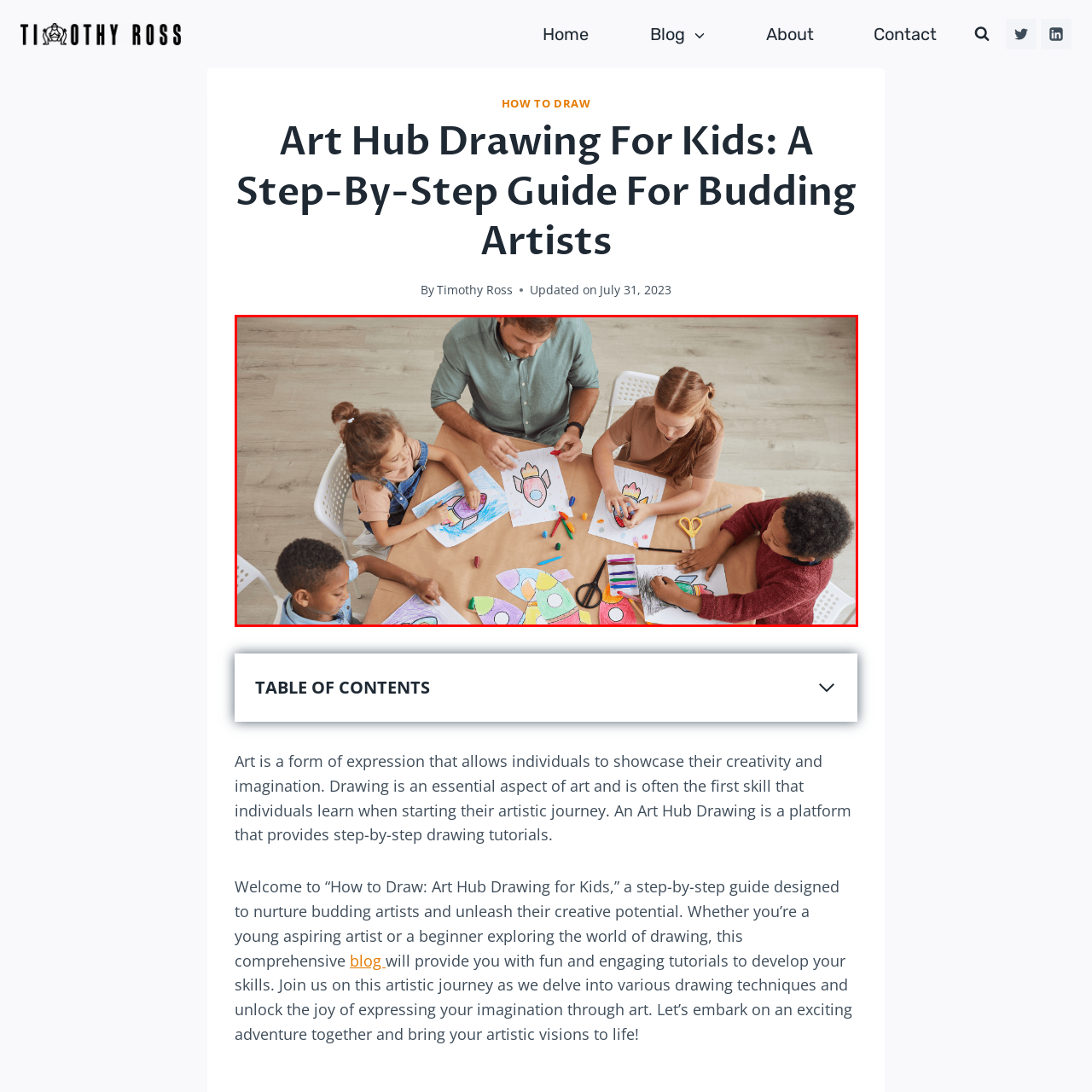What is the purpose of the 'Art Hub Drawing for Kids' program?
Examine the image highlighted by the red bounding box and provide a thorough and detailed answer based on your observations.

The caption explains that the 'Art Hub Drawing for Kids' program is dedicated to nurturing creativity and developing drawing skills in young artists, which is evident from the scene where children are engaged in a creative drawing session.